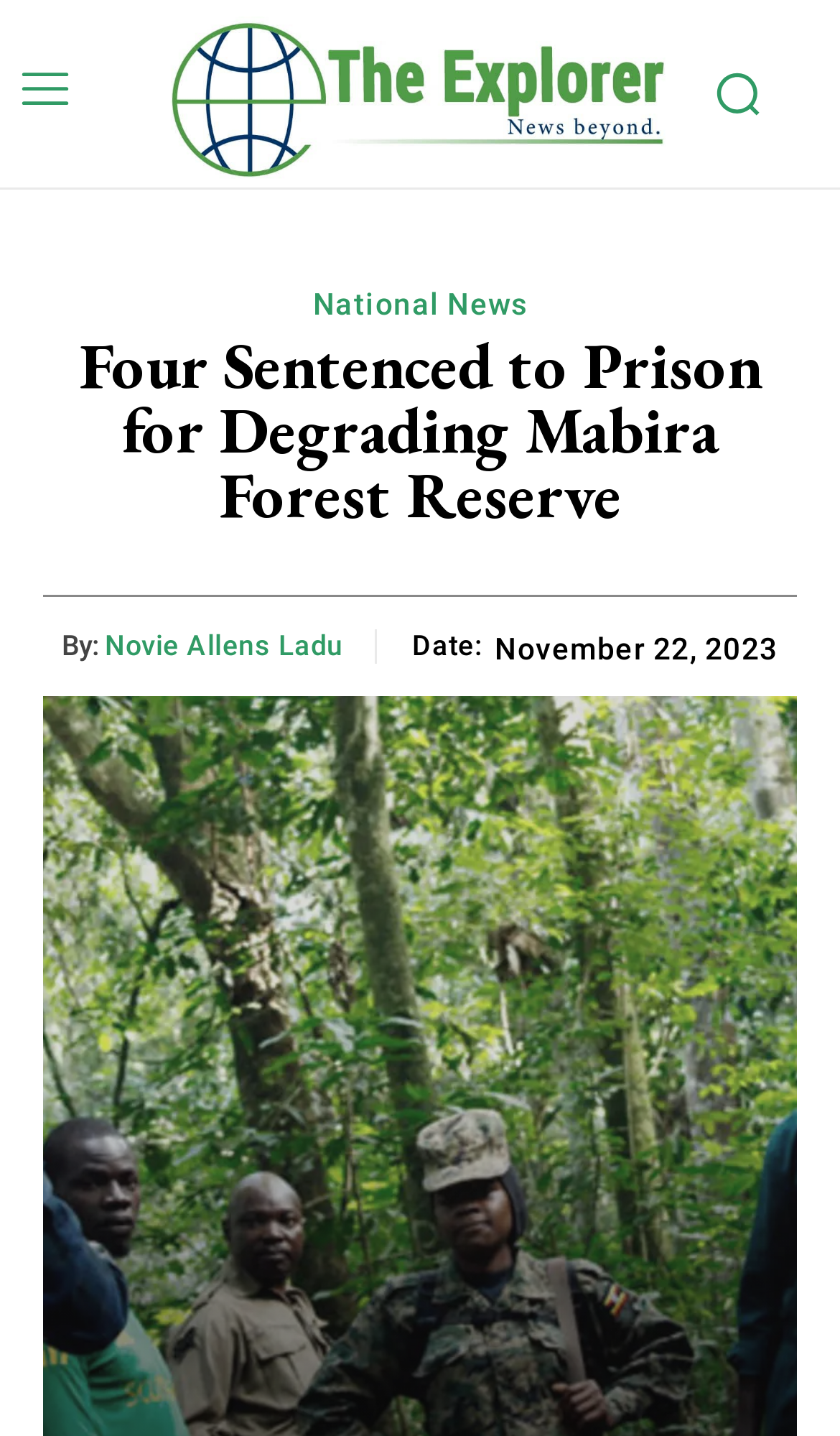Who is the author of the article?
Give a detailed response to the question by analyzing the screenshot.

I found the answer by looking at the section below the main heading, where it says 'By:' followed by the author's name, which is Novie Allens Ladu.